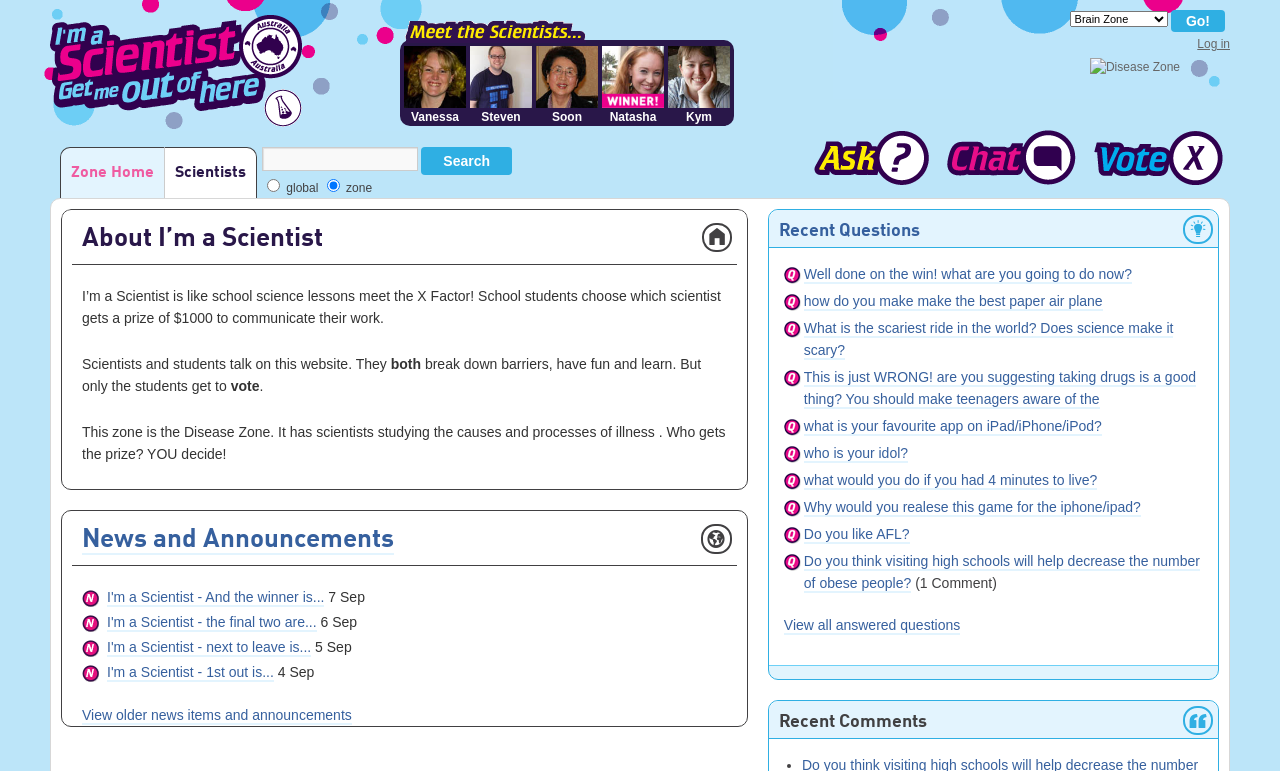Specify the bounding box coordinates of the element's region that should be clicked to achieve the following instruction: "Learn about 'Technical stock trading software'". The bounding box coordinates consist of four float numbers between 0 and 1, in the format [left, top, right, bottom].

None